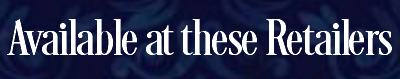What is highlighted by the image?
Please give a detailed and elaborate answer to the question based on the image.

The image highlights the convenience and accessibility of acquiring the book through multiple reputable retailers, making it easy for readers to obtain the title.